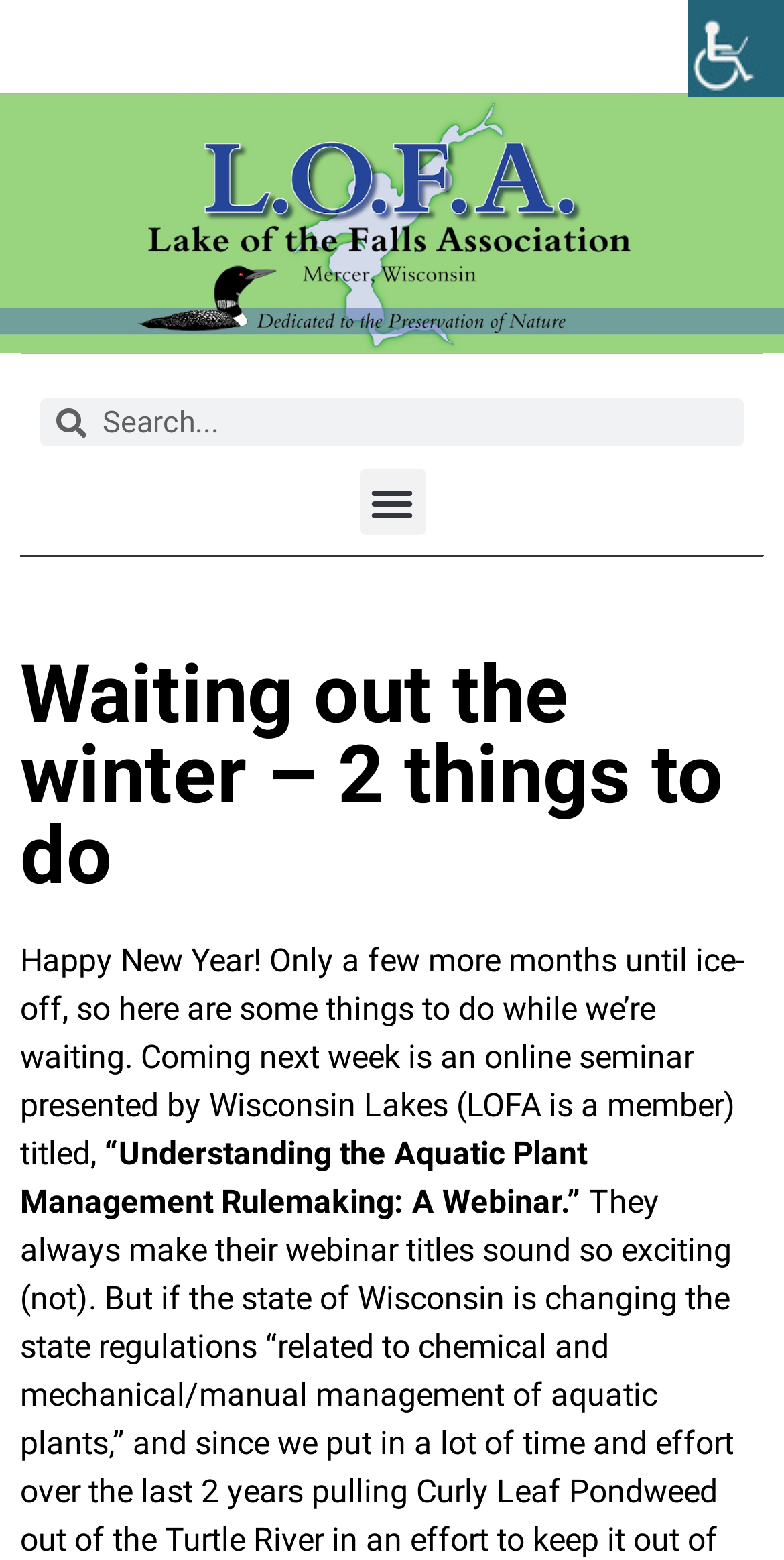Given the description of the UI element: "parent_node: Search name="s" placeholder="Search..."", predict the bounding box coordinates in the form of [left, top, right, bottom], with each value being a float between 0 and 1.

[0.11, 0.255, 0.949, 0.286]